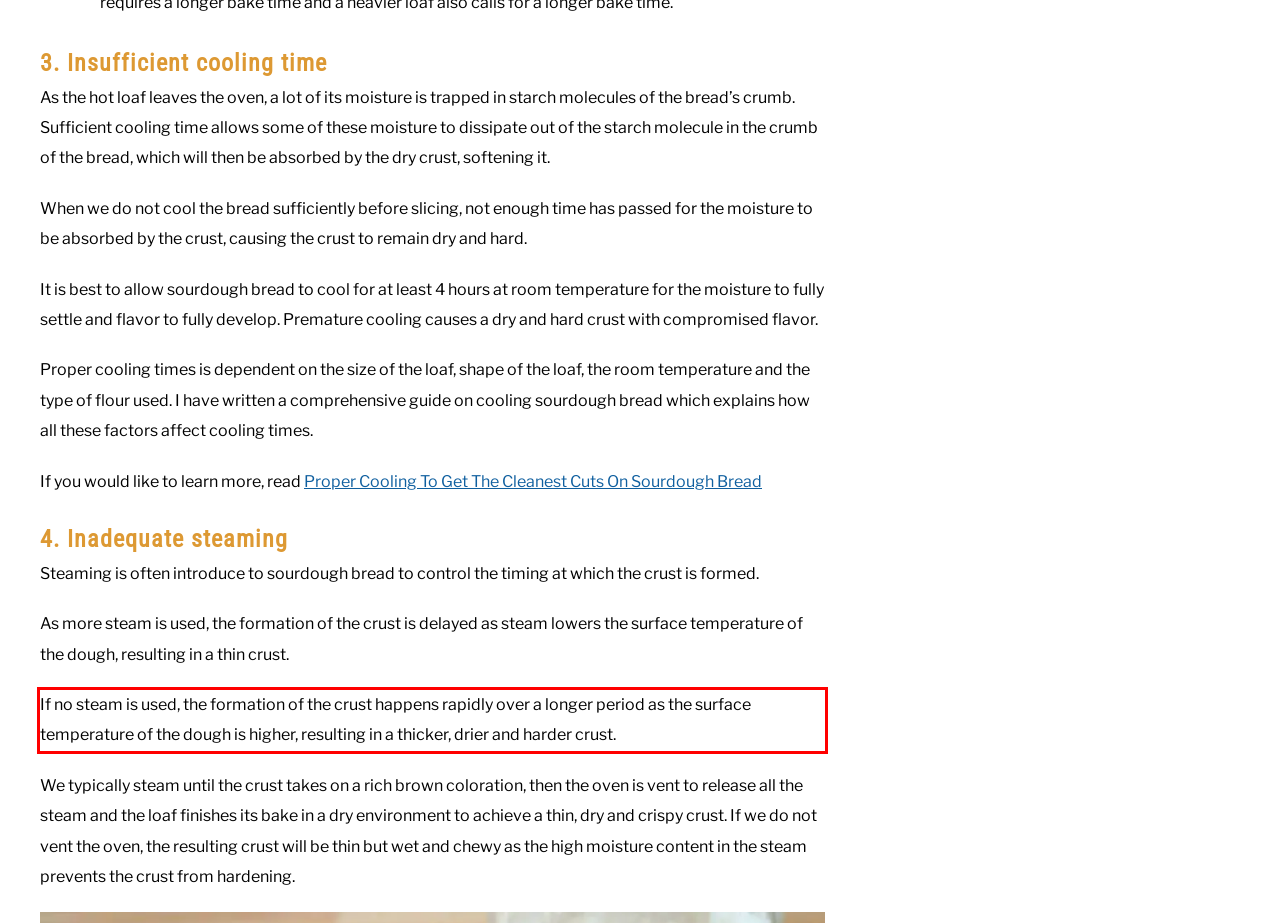Inspect the webpage screenshot that has a red bounding box and use OCR technology to read and display the text inside the red bounding box.

If no steam is used, the formation of the crust happens rapidly over a longer period as the surface temperature of the dough is higher, resulting in a thicker, drier and harder crust.